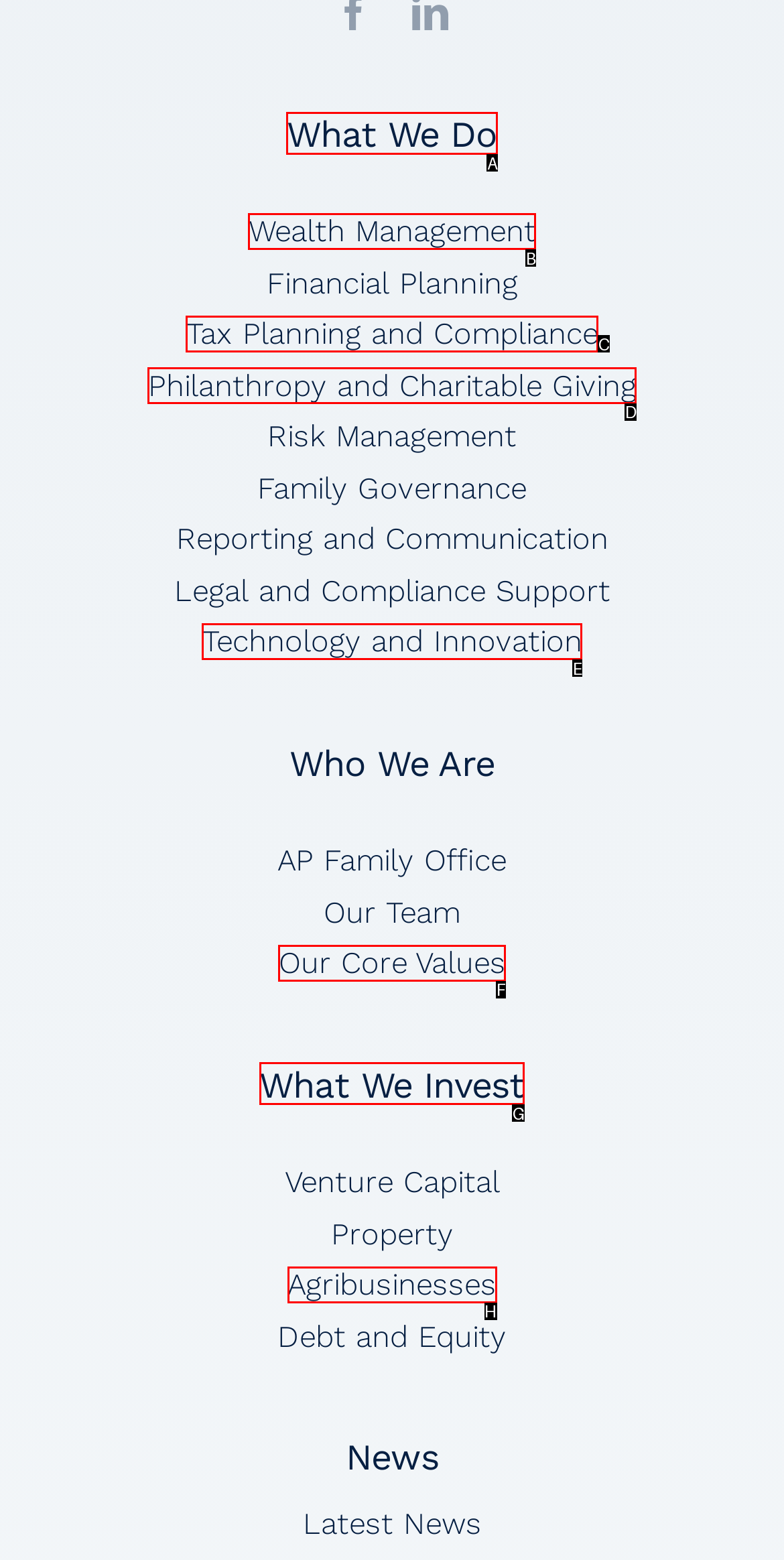Determine the option that best fits the description: Agribusinesses
Reply with the letter of the correct option directly.

H